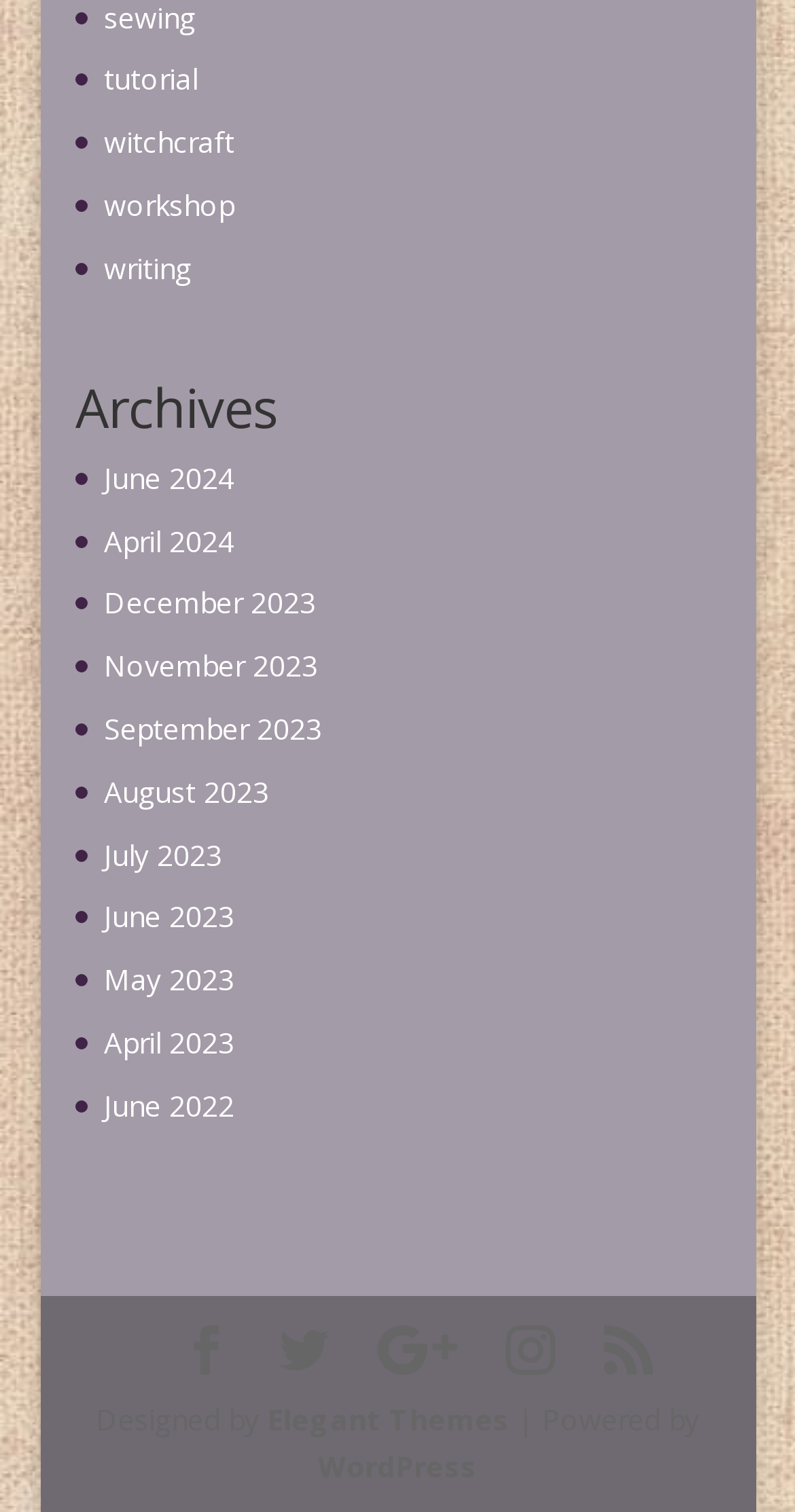Give a concise answer using only one word or phrase for this question:
How many months are listed under Archives?

12